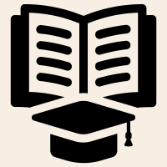What is the theme of the image?
Refer to the image and offer an in-depth and detailed answer to the question.

The theme of the image is partnership in achieving academic success, which is reinforced by the message that help is accessible for those navigating the complexities of thesis writing, as conveyed through the open book symbol and the surrounding text.